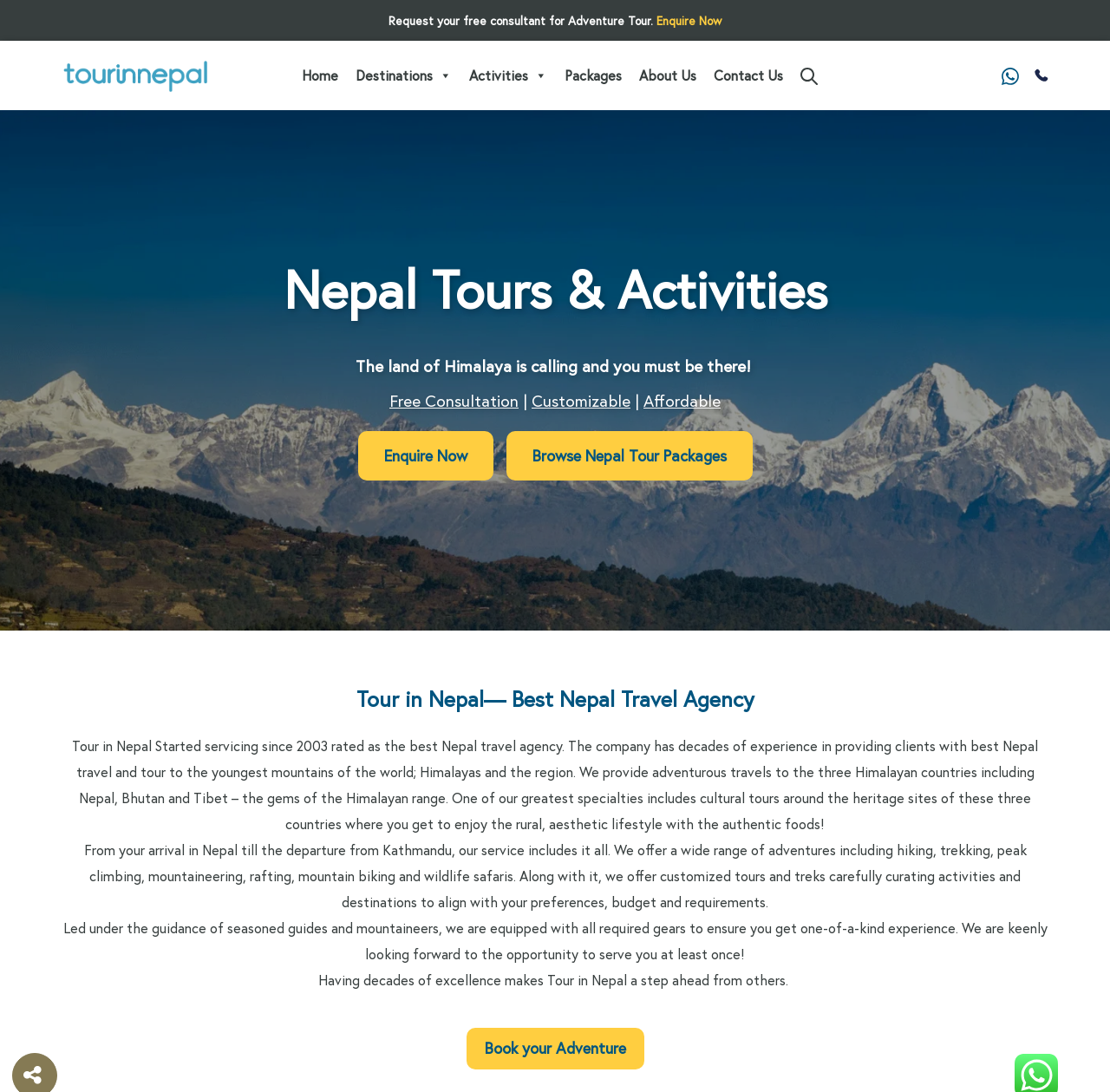Please specify the bounding box coordinates for the clickable region that will help you carry out the instruction: "View the product details of Mars Spores".

None